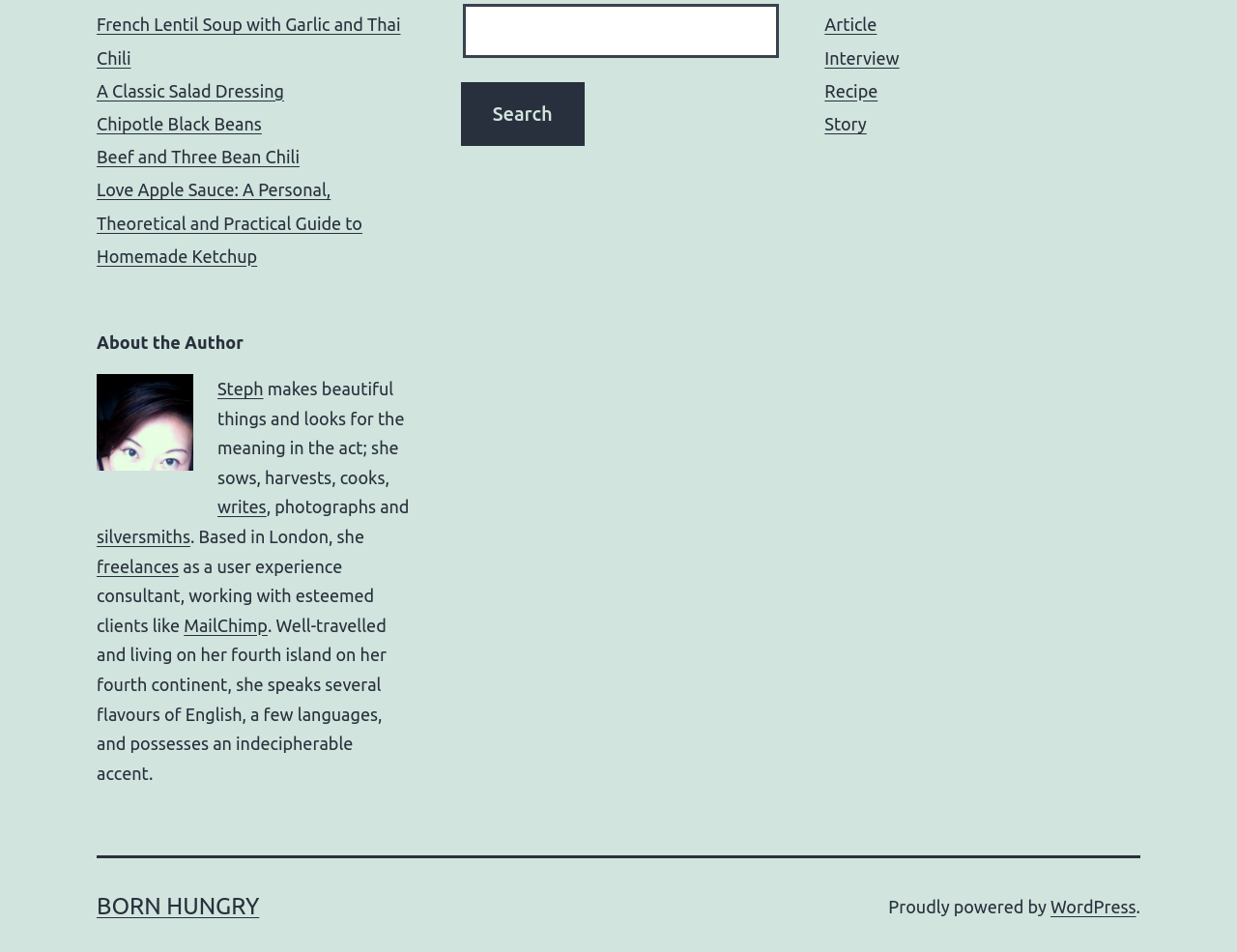Could you determine the bounding box coordinates of the clickable element to complete the instruction: "Visit the 'Recipe' category"? Provide the coordinates as four float numbers between 0 and 1, i.e., [left, top, right, bottom].

[0.667, 0.085, 0.71, 0.105]